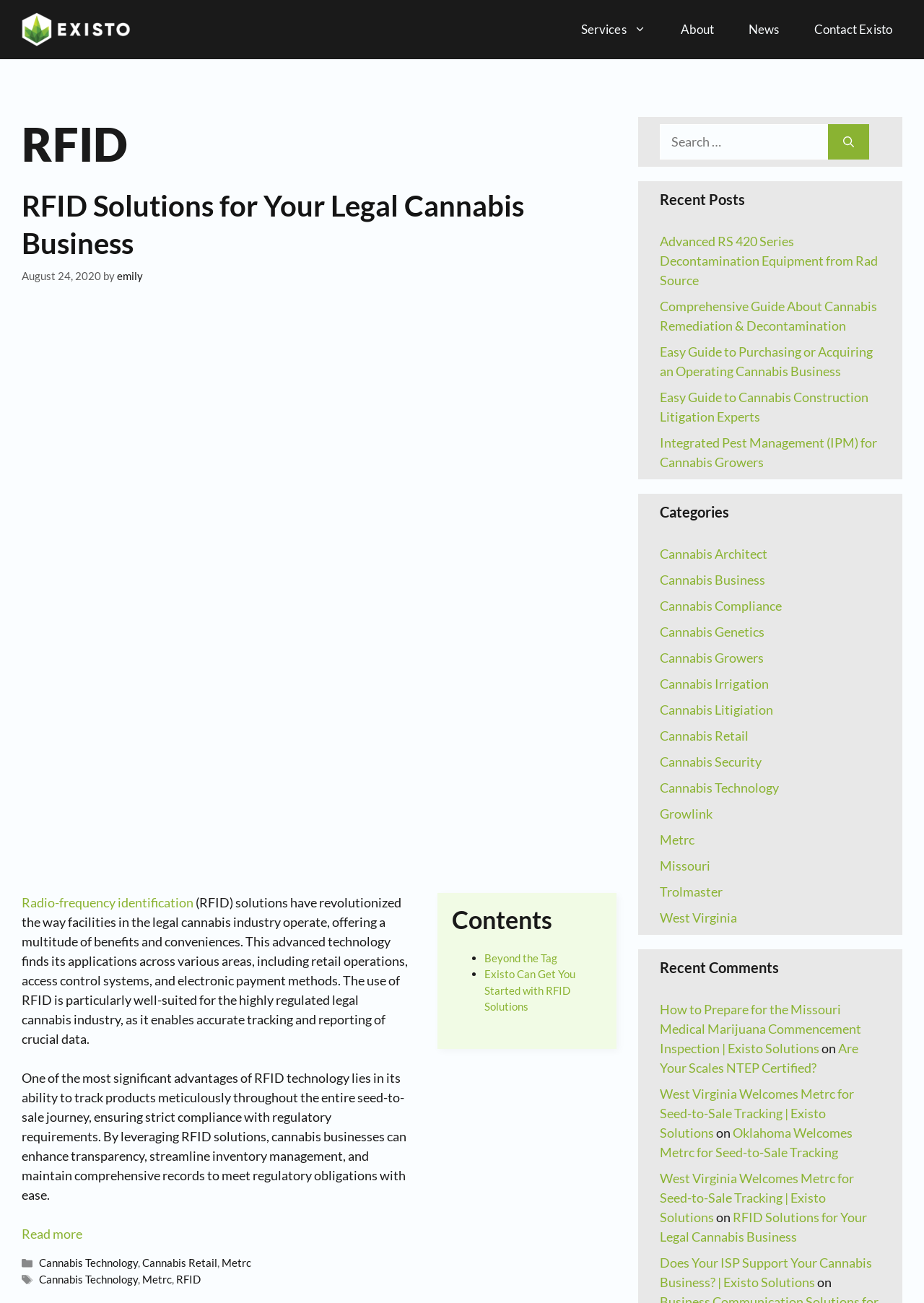Generate a comprehensive description of the webpage.

The webpage is about RFID solutions for the legal cannabis industry, specifically highlighting the benefits and applications of RFID technology in this field. 

At the top of the page, there is a banner with the site's name, "Existo Solutions", accompanied by a logo. Below the banner, there is a navigation menu with links to "Services", "About", "News", and "Contact Existo". 

The main content area is divided into two sections. The left section contains the article's title, "RFID Solutions for Your Legal Cannabis Business", and a brief introduction to the topic. Below the introduction, there is a link to the full article, accompanied by a small image. 

The right section contains a list of recent posts, with links to articles about cannabis-related topics, such as decontamination equipment, cannabis remediation, and cannabis construction litigation. 

Further down the page, there are three columns of complementary content. The first column lists recent posts, with links to articles about cannabis-related topics. The second column lists categories, with links to topics such as cannabis architecture, cannabis business, and cannabis technology. The third column lists recent comments, with links to comments on articles about cannabis-related topics. 

At the bottom of the page, there is a footer section with links to categories and tags, as well as a search bar.